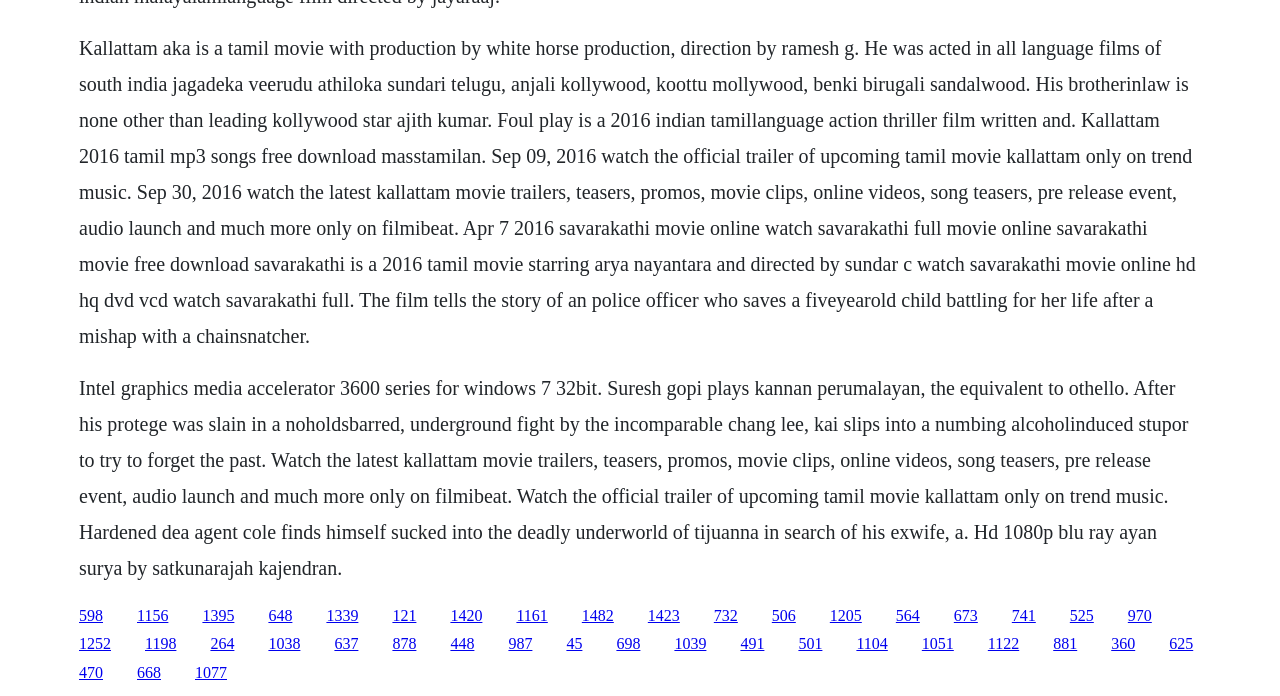What is the name of the website that provides the official trailer of the movie?
Examine the webpage screenshot and provide an in-depth answer to the question.

The webpage mentions that the official trailer of the movie 'Kallattam' can be watched on Trend Music, which indicates that Trend Music is the website that provides the trailer.